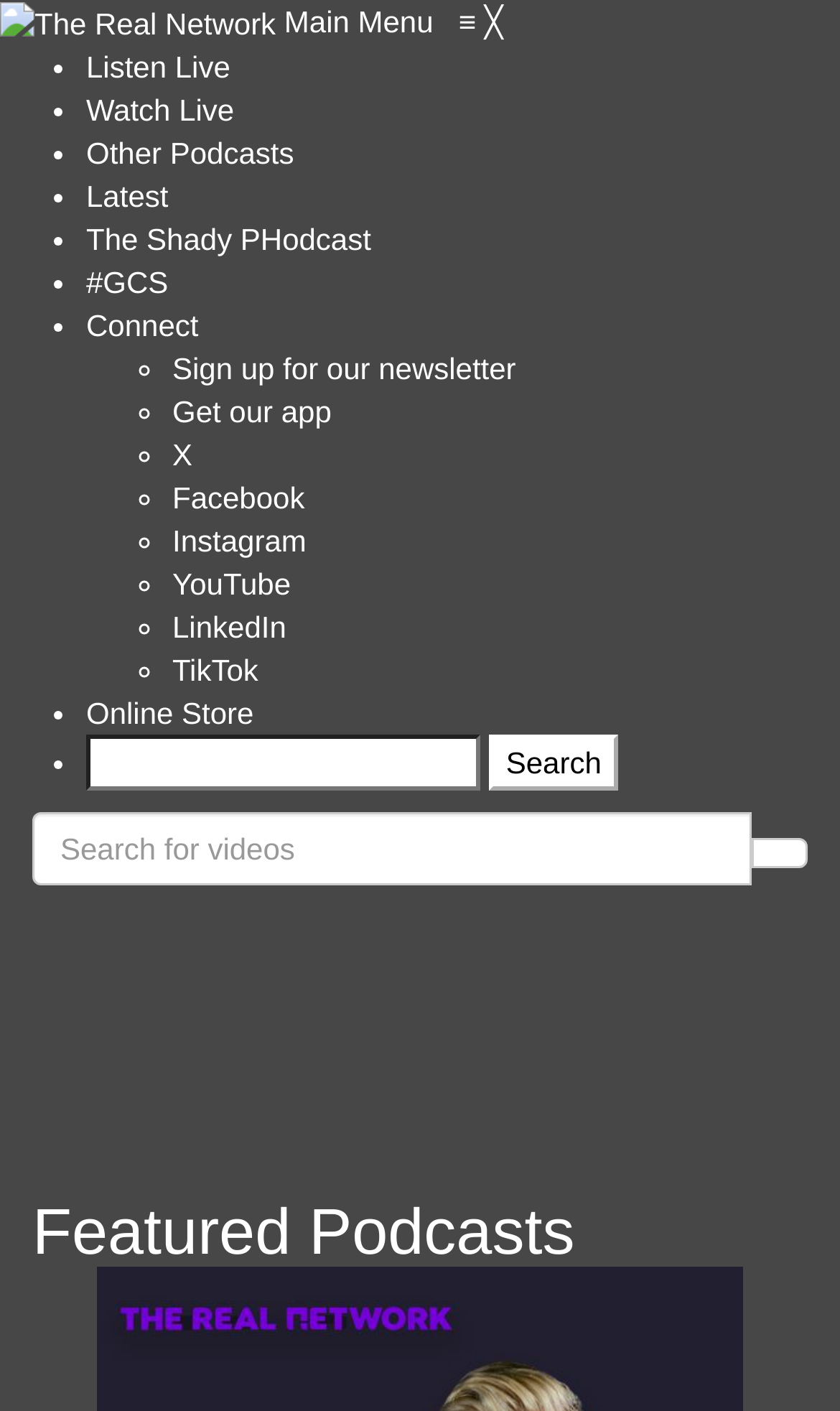What is the name of the network?
Provide a comprehensive and detailed answer to the question.

The name of the network can be found in the top-left corner of the webpage, where it is displayed as a link and an image with the text 'The Real Network'.